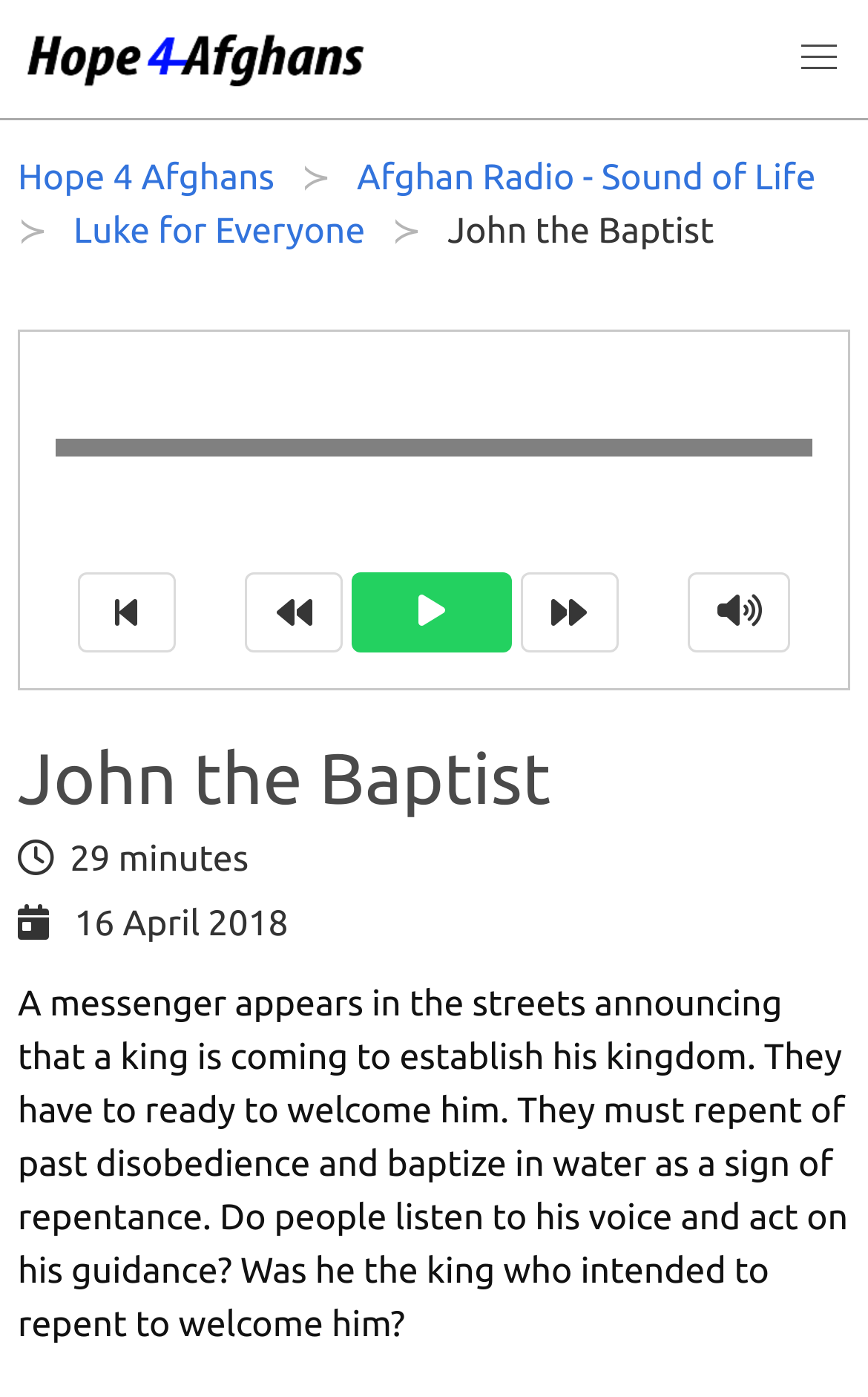Identify the bounding box coordinates of the HTML element based on this description: "Luke for Everyone".

[0.054, 0.147, 0.451, 0.185]